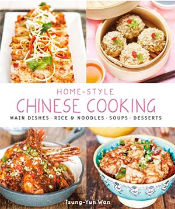How many dishes are featured on the cover?
Look at the webpage screenshot and answer the question with a detailed explanation.

The cover art features four beautifully presented dishes: a platter of colorful spring rolls, delicately arranged baozi (steamed buns) topped with garnishes, a whole fish adorned with herbs and spices, and a bowl of sweet and savory stir-fried ingredients.